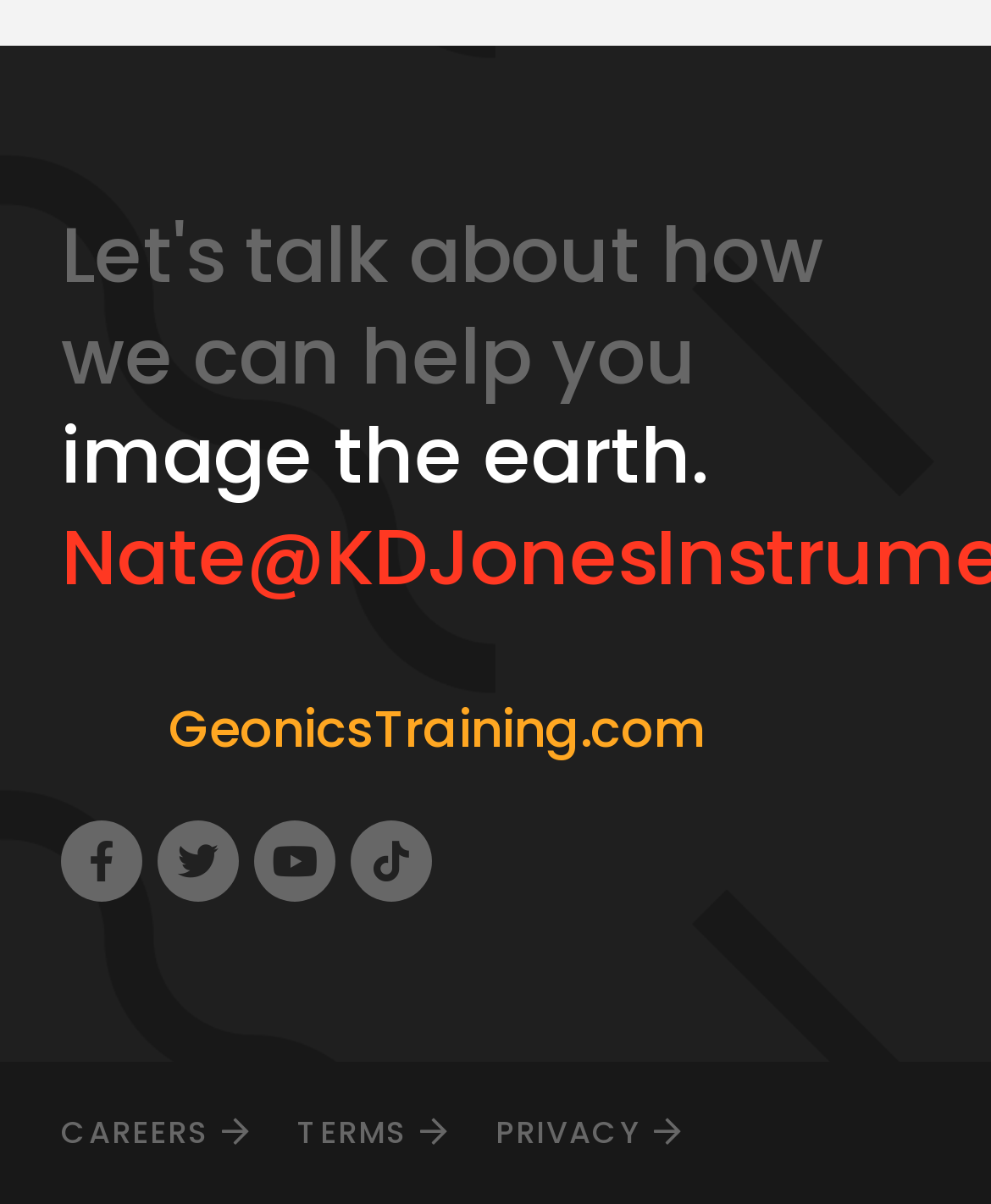How many links are there in the footer section?
Refer to the image and provide a concise answer in one word or phrase.

3